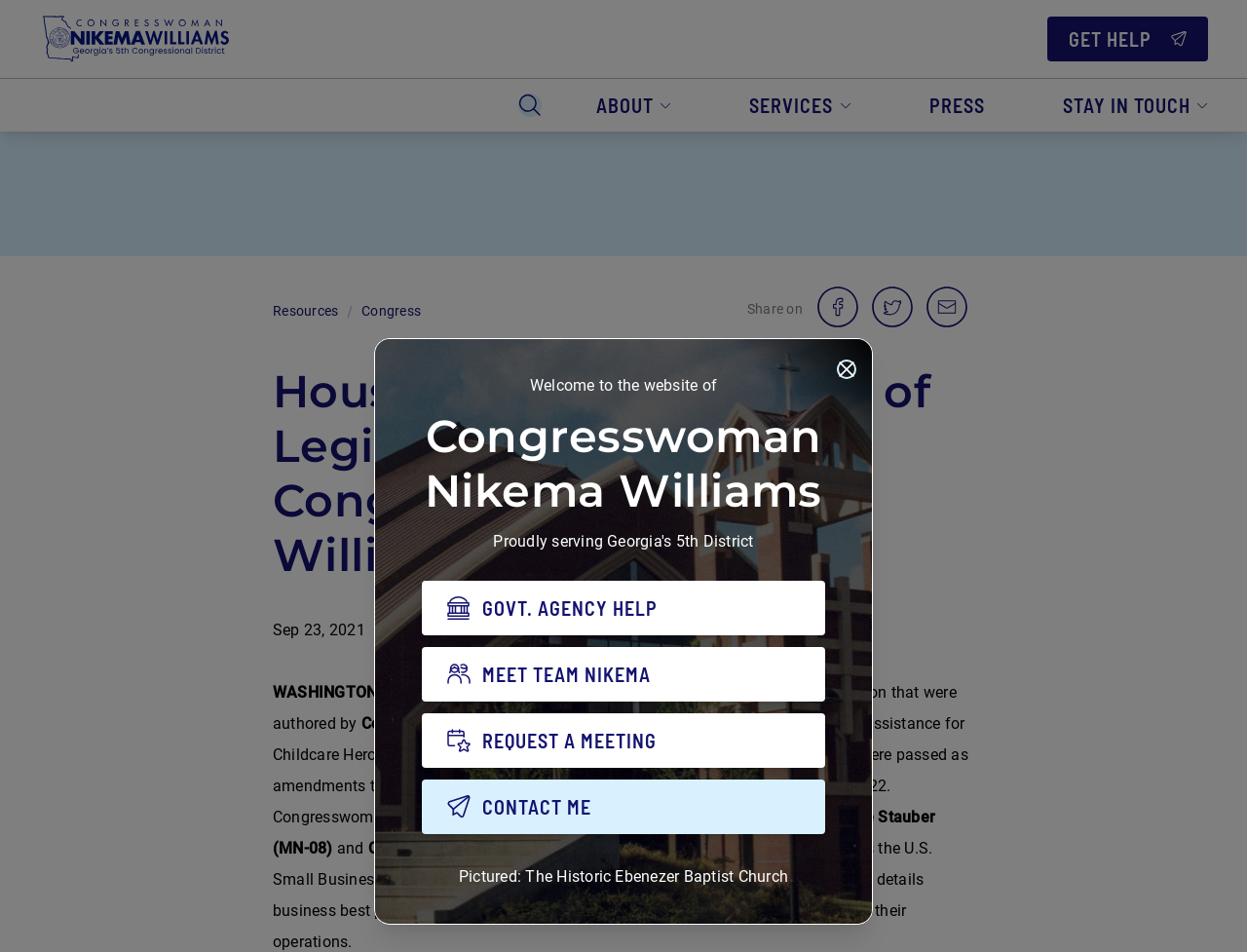What is the name of the congresswoman?
By examining the image, provide a one-word or phrase answer.

Nikema Williams